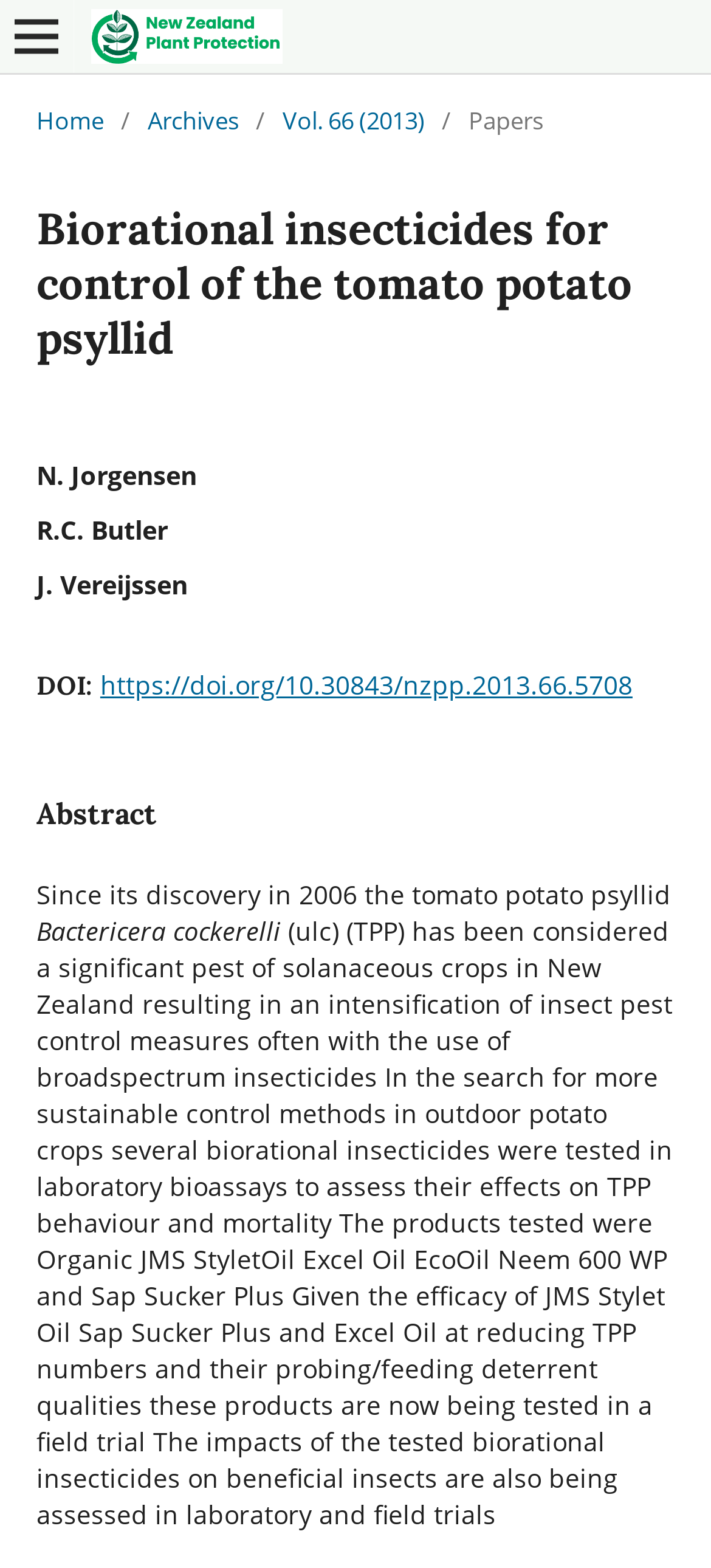Show the bounding box coordinates for the HTML element described as: "Open Menu".

[0.0, 0.0, 0.103, 0.046]